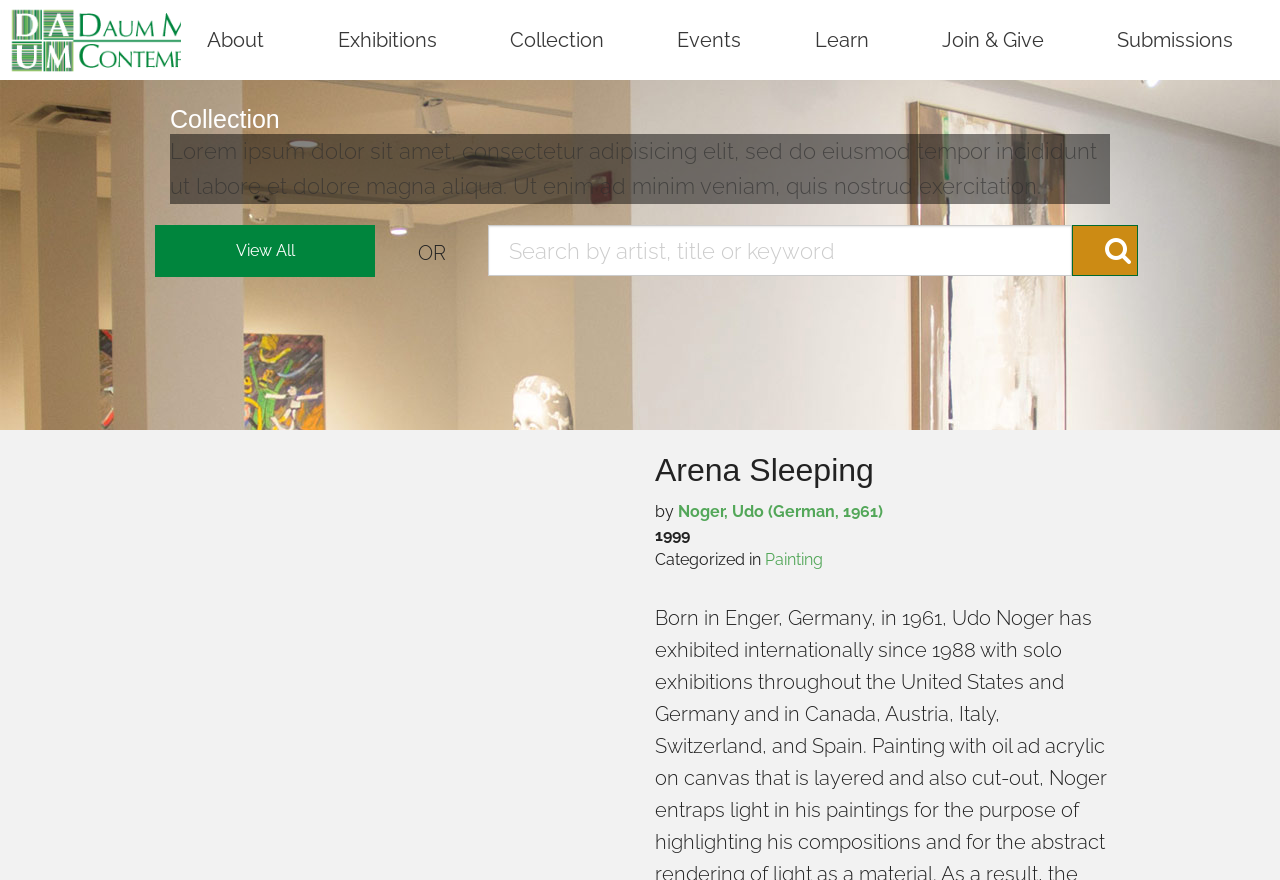What is the name of the museum?
Respond to the question with a well-detailed and thorough answer.

I found the answer by looking at the top-level element 'Root Element' which has the text 'Arena Sleeping | Daum Museum of Contemporary Art'. This suggests that the webpage is related to the Daum Museum of Contemporary Art.